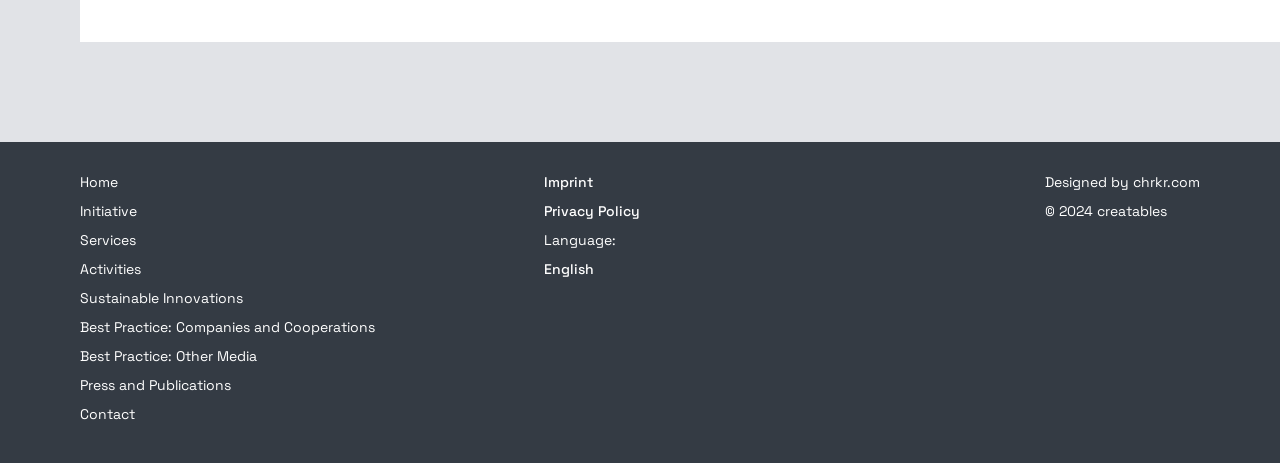What is the copyright year?
Can you give a detailed and elaborate answer to the question?

The copyright year is 2024 because it is mentioned in the static text element '© 2024 creatables' with bounding box coordinates [0.816, 0.436, 0.912, 0.475].